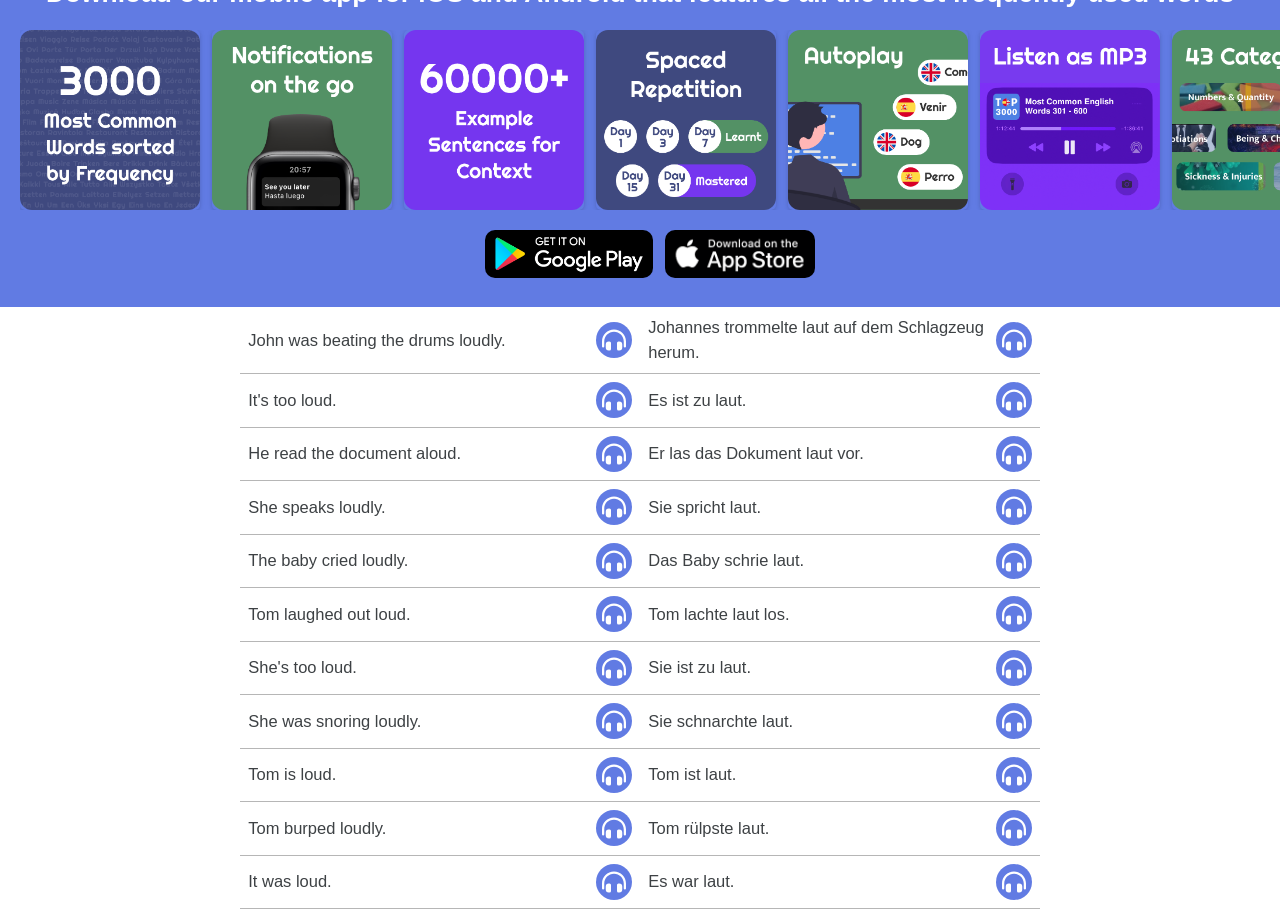Please identify the bounding box coordinates of the element I should click to complete this instruction: 'Click the button to pronounce 'It's too loud''. The coordinates should be given as four float numbers between 0 and 1, like this: [left, top, right, bottom].

[0.465, 0.42, 0.494, 0.459]